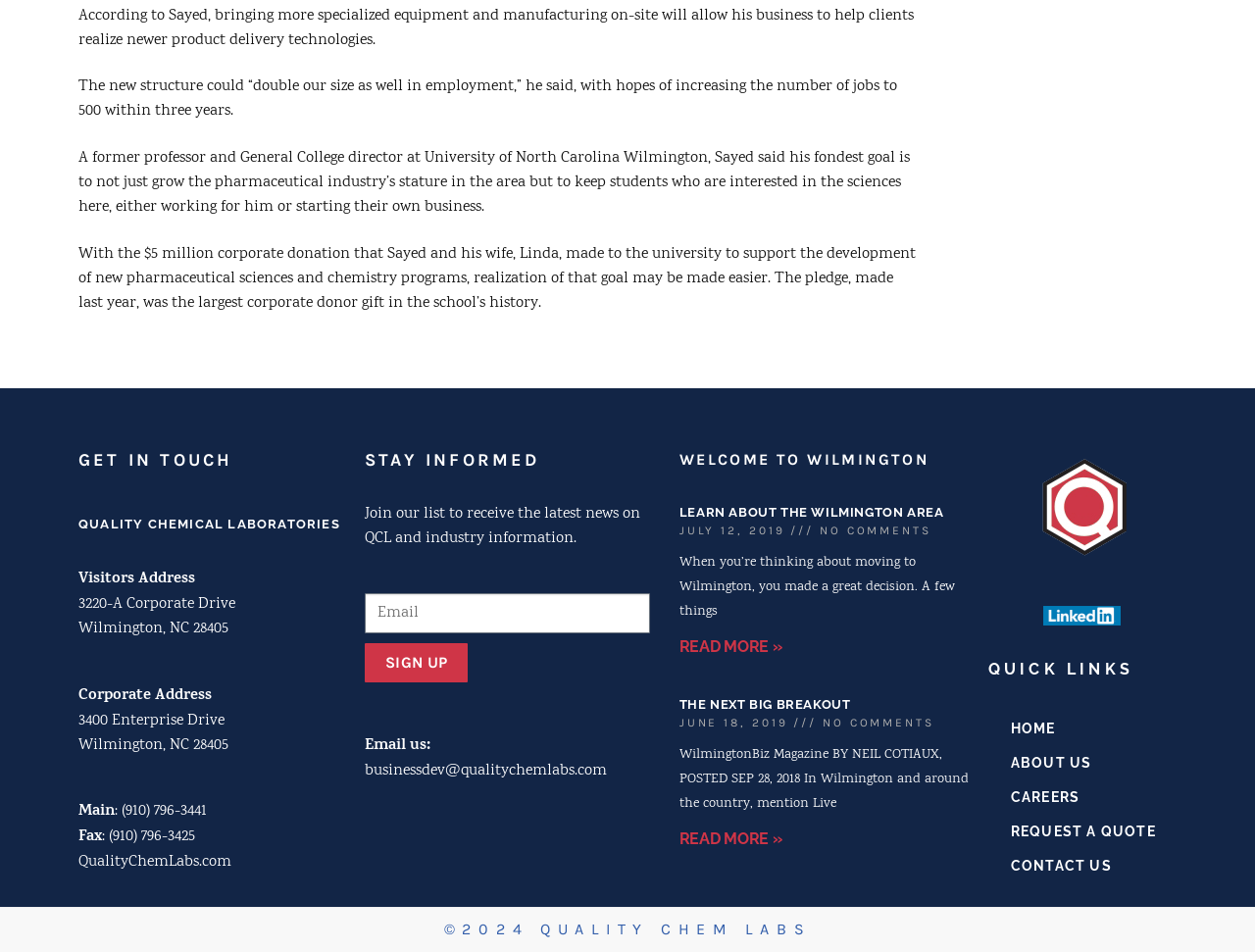Determine the bounding box coordinates of the region to click in order to accomplish the following instruction: "Read more about The Next Big Breakout". Provide the coordinates as four float numbers between 0 and 1, specifically [left, top, right, bottom].

[0.541, 0.871, 0.623, 0.891]